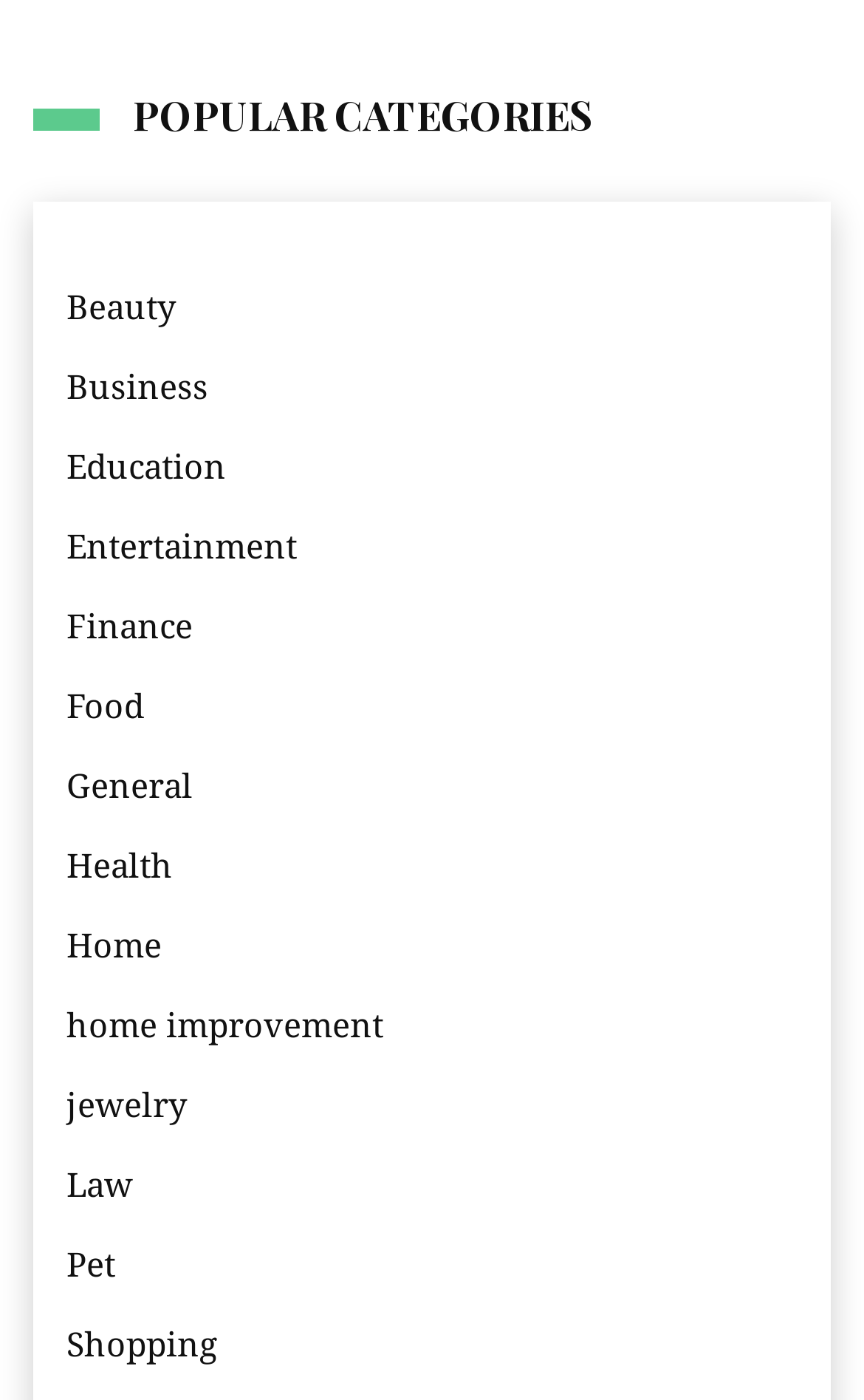Please locate the bounding box coordinates of the region I need to click to follow this instruction: "View Home improvement products".

[0.077, 0.712, 0.444, 0.753]